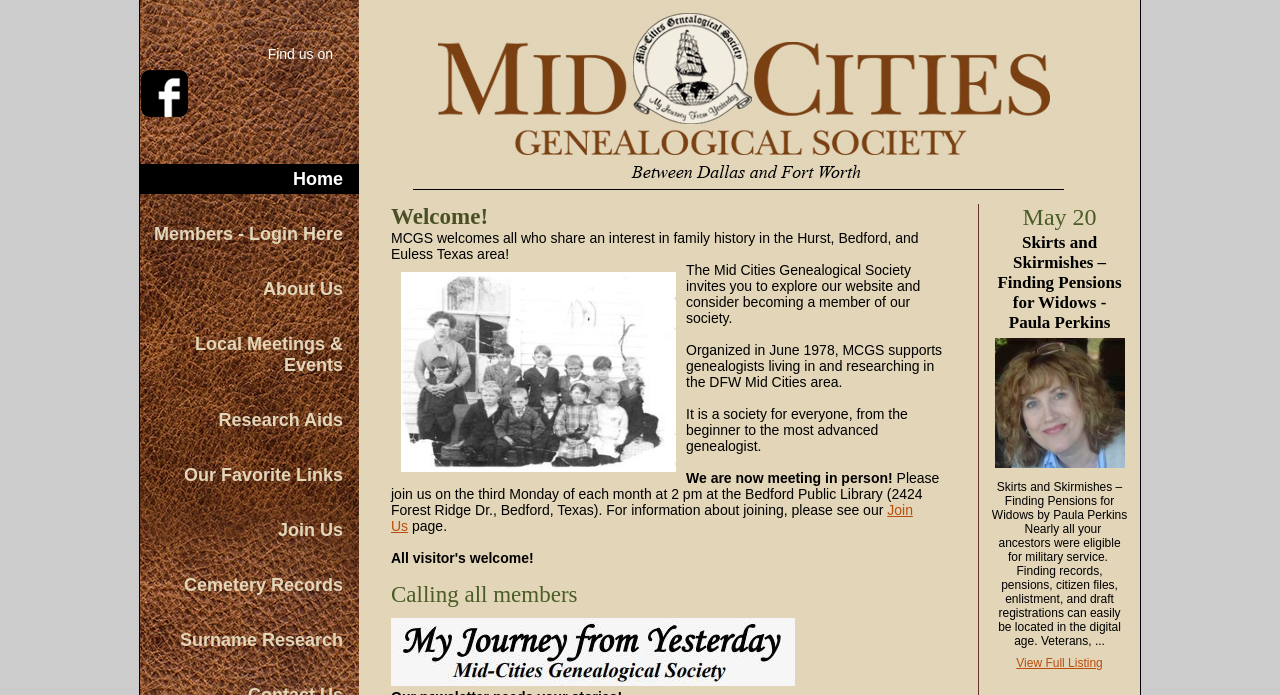Locate the bounding box coordinates of the clickable area to execute the instruction: "Click the Home link". Provide the coordinates as four float numbers between 0 and 1, represented as [left, top, right, bottom].

[0.229, 0.243, 0.268, 0.272]